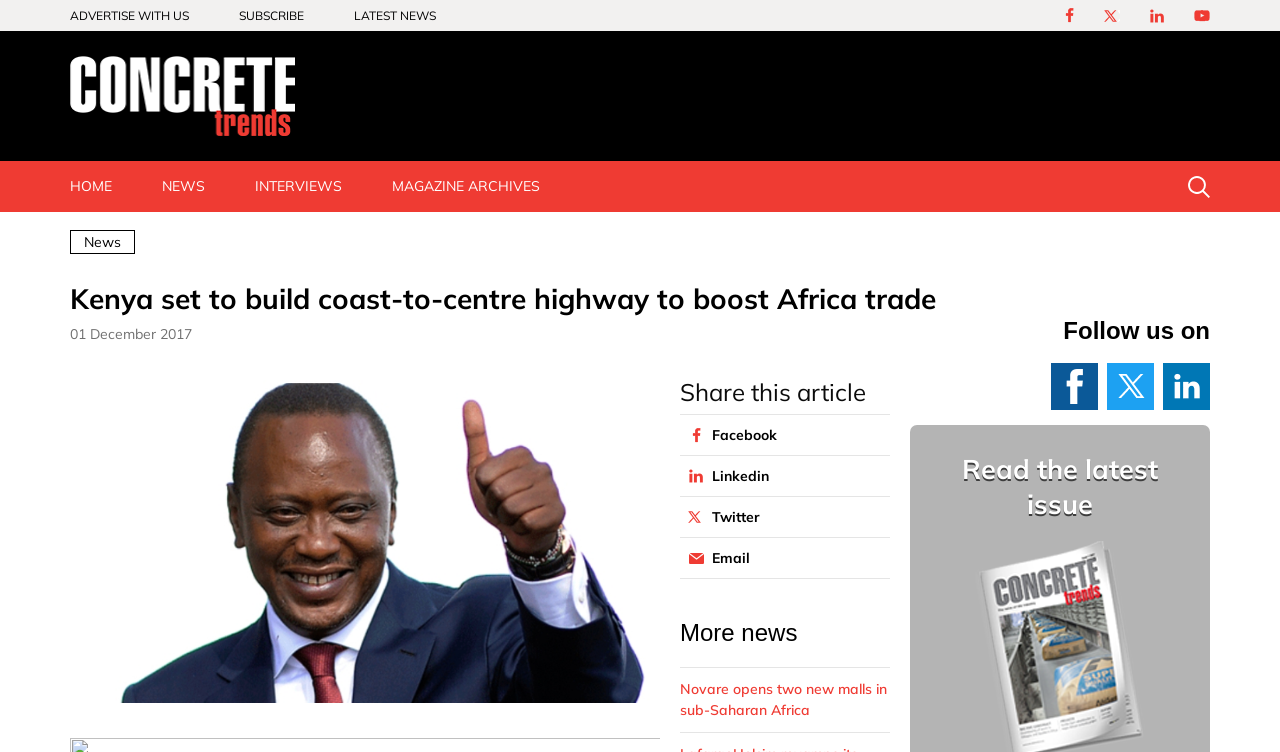Locate the bounding box coordinates of the element I should click to achieve the following instruction: "Read the latest issue".

[0.746, 0.6, 0.91, 0.696]